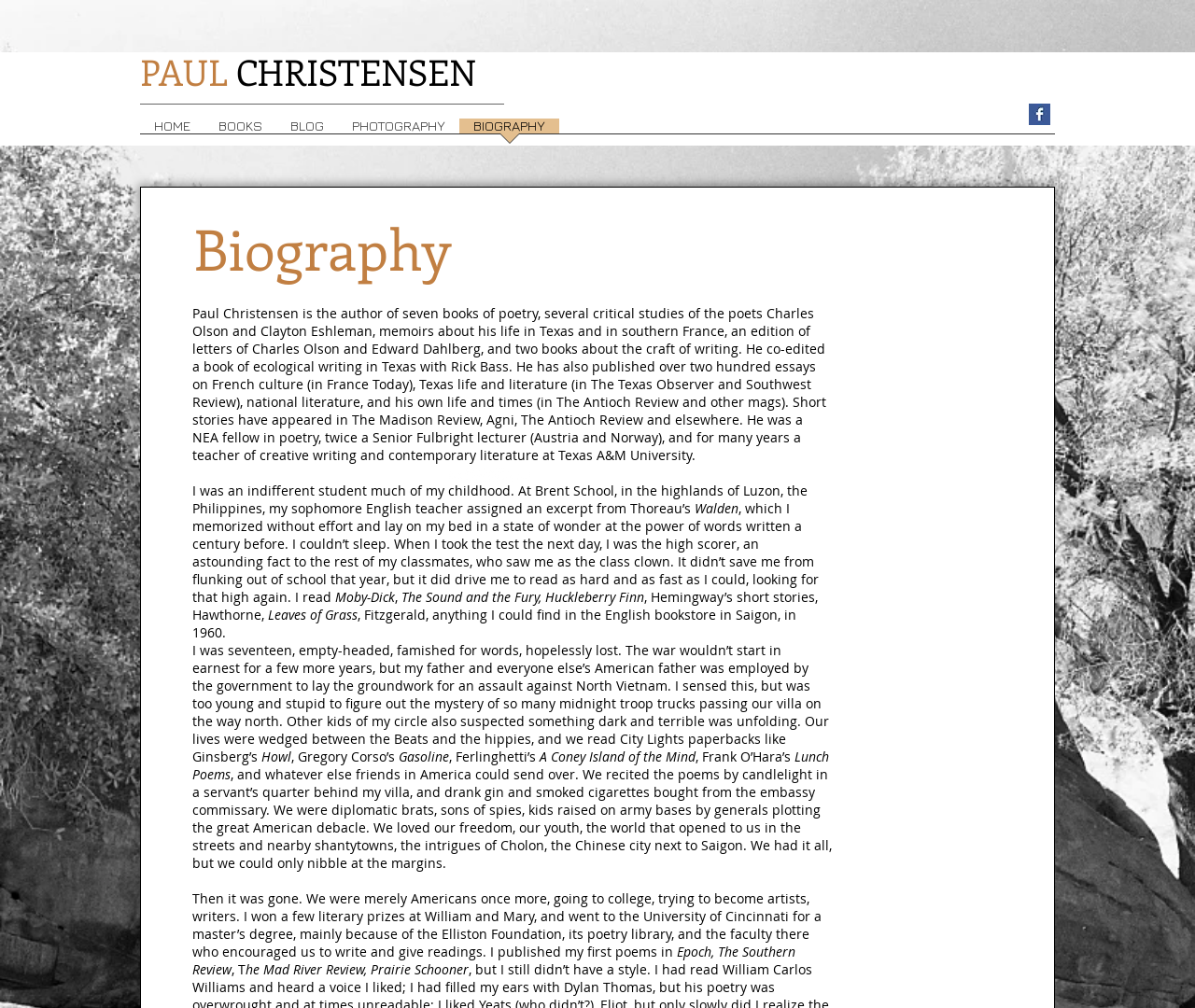Give a succinct answer to this question in a single word or phrase: 
What is the name of the foundation that encouraged Paul Christensen to write and give readings?

Elliston Foundation